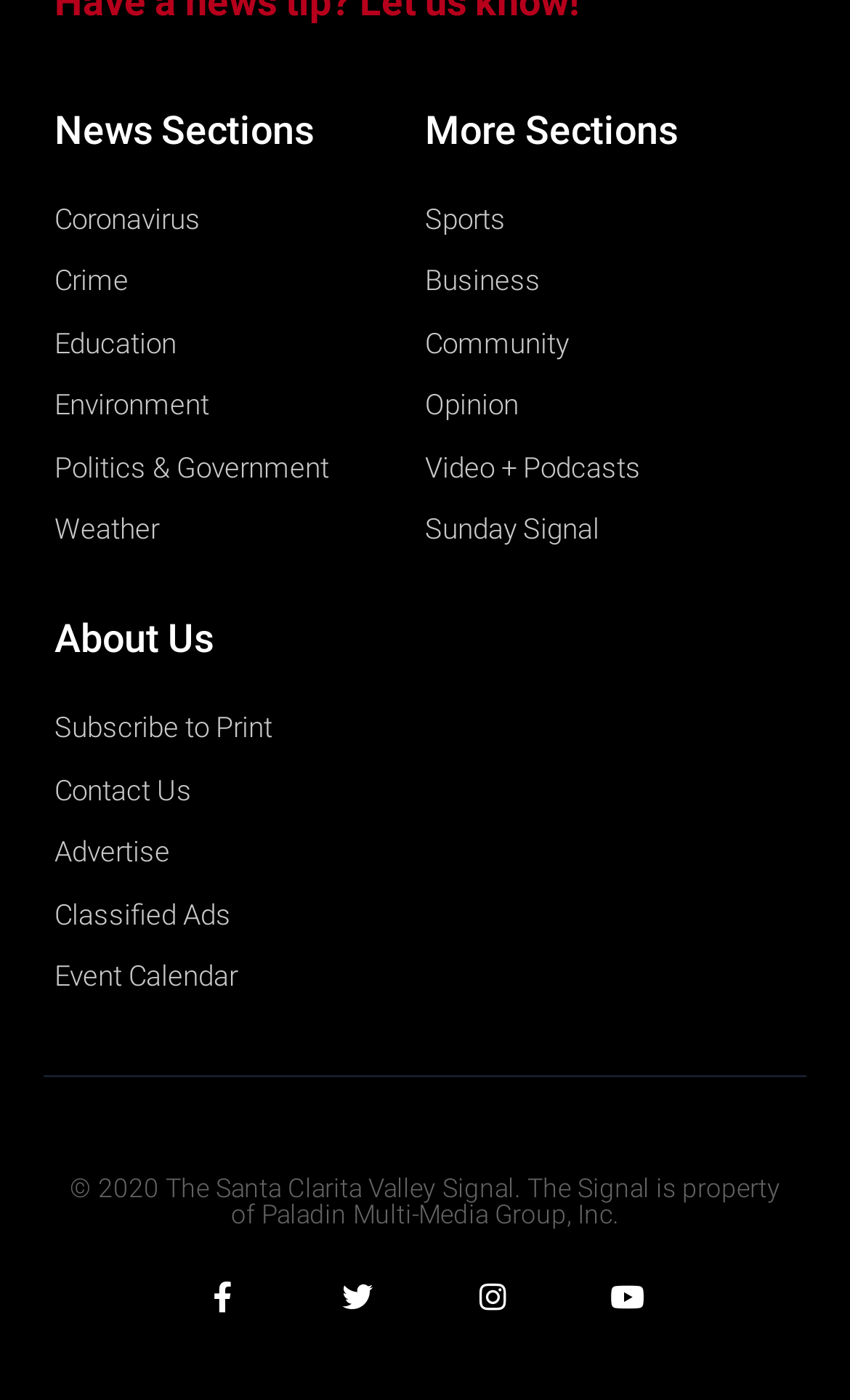Provide the bounding box coordinates of the HTML element this sentence describes: "Twitter".

[0.403, 0.915, 0.438, 0.937]